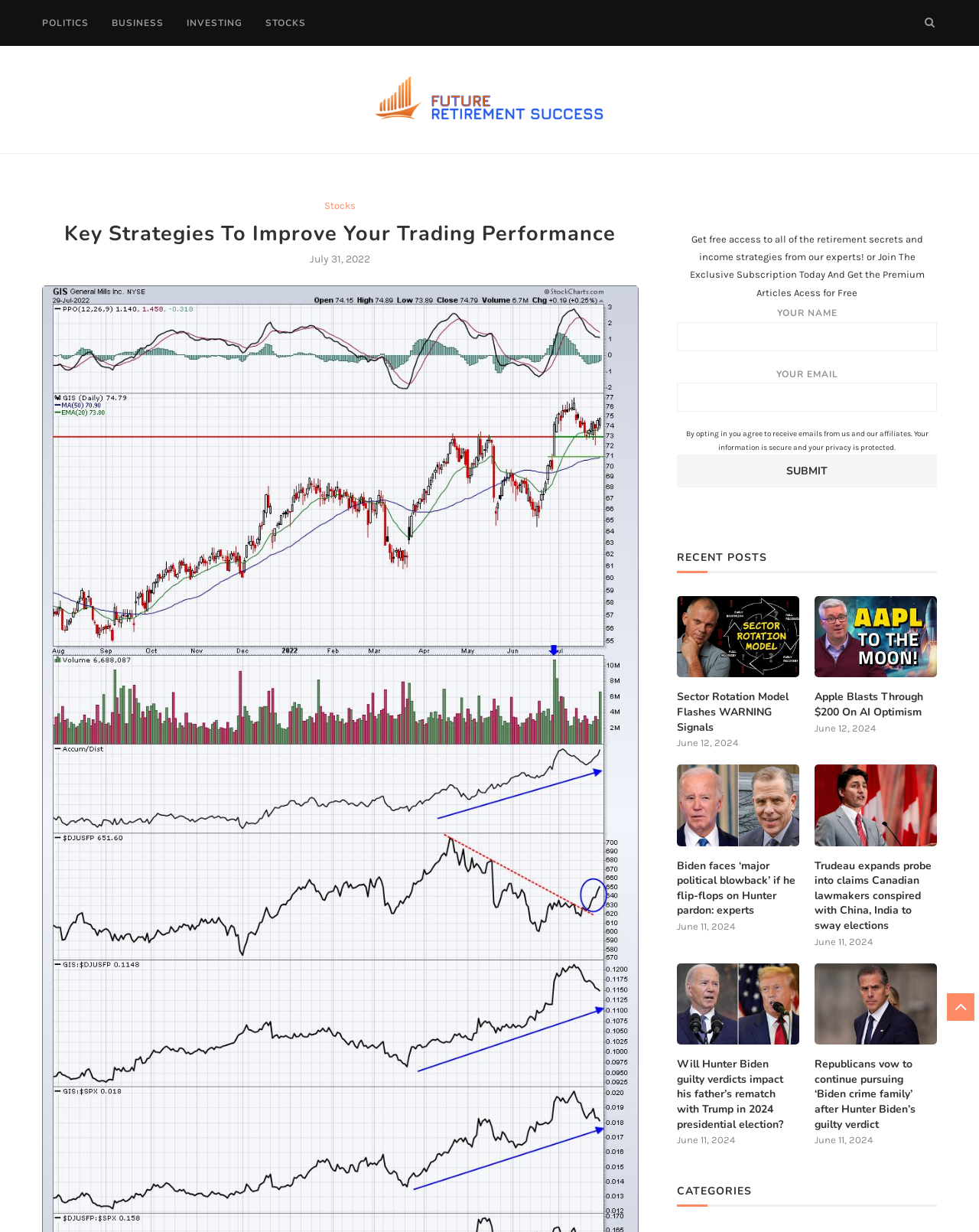Detail the features and information presented on the webpage.

This webpage is focused on providing information and resources related to trading performance and retirement success. At the top, there is a navigation menu with links to different categories, including Politics, Business, Investing, and Stocks. 

Below the navigation menu, there is a heading that reads "Future Retirement Success" with a link to the same title and an image. To the left of this heading, there is another heading that reads "Key Strategies To Improve Your Trading Performance" with a link to the same title. 

Underneath these headings, there is a time stamp indicating the date "July 31, 2022". 

On the right side of the page, there is a section that appears to be a subscription form. It has a heading that invites users to get free access to retirement secrets and income strategies from experts. The form includes fields to enter one's name and email address, along with a submit button. 

Below the subscription form, there is a section titled "RECENT POSTS" that lists several news articles with headings, links, and dates. The articles appear to be related to politics, business, and investing, with topics such as sector rotation models, Apple's stock performance, and political news. Each article has a heading, a link, and a date stamp.